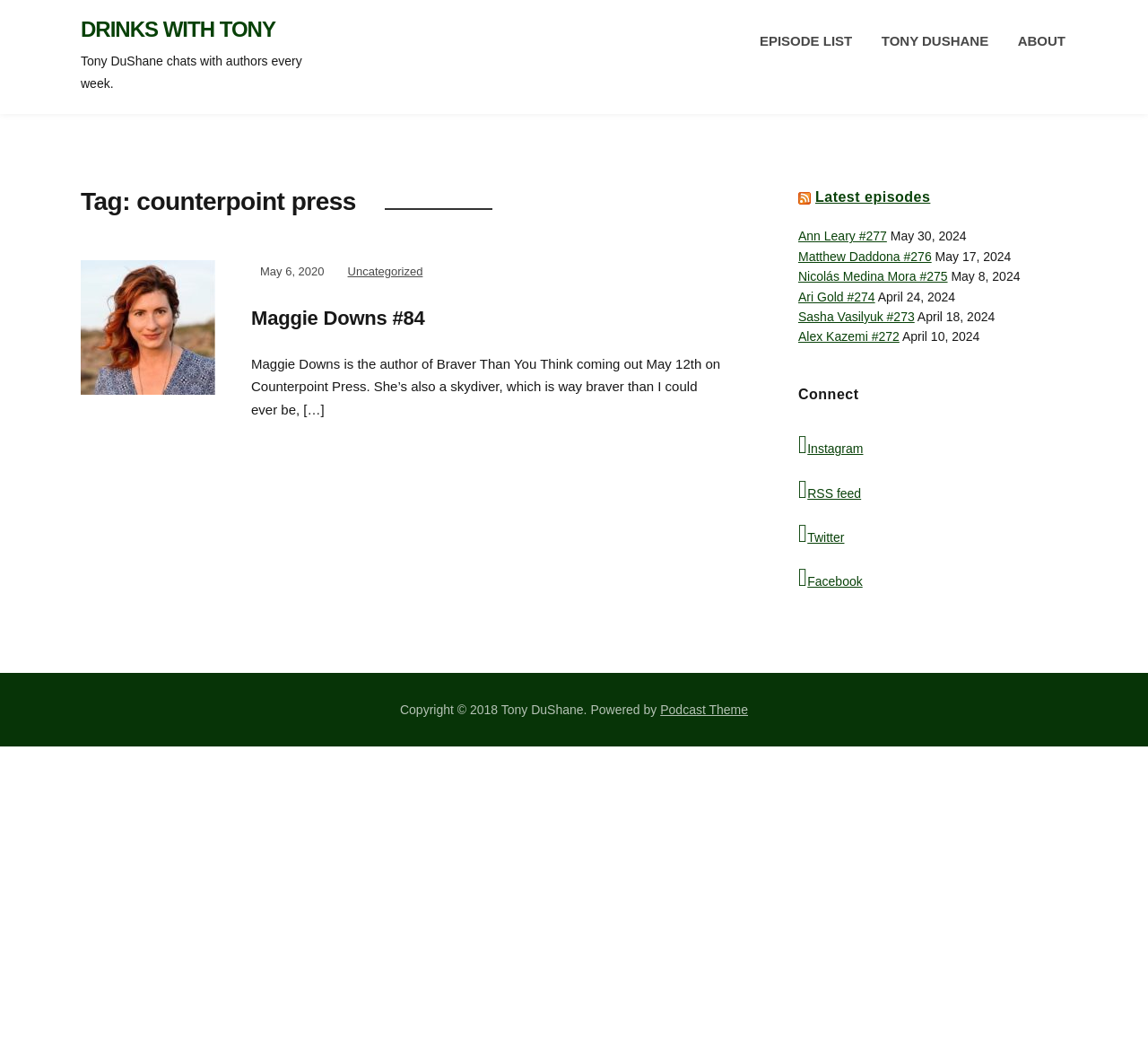Please locate the bounding box coordinates of the region I need to click to follow this instruction: "Visit Tony DuShane's homepage".

[0.766, 0.017, 0.863, 0.06]